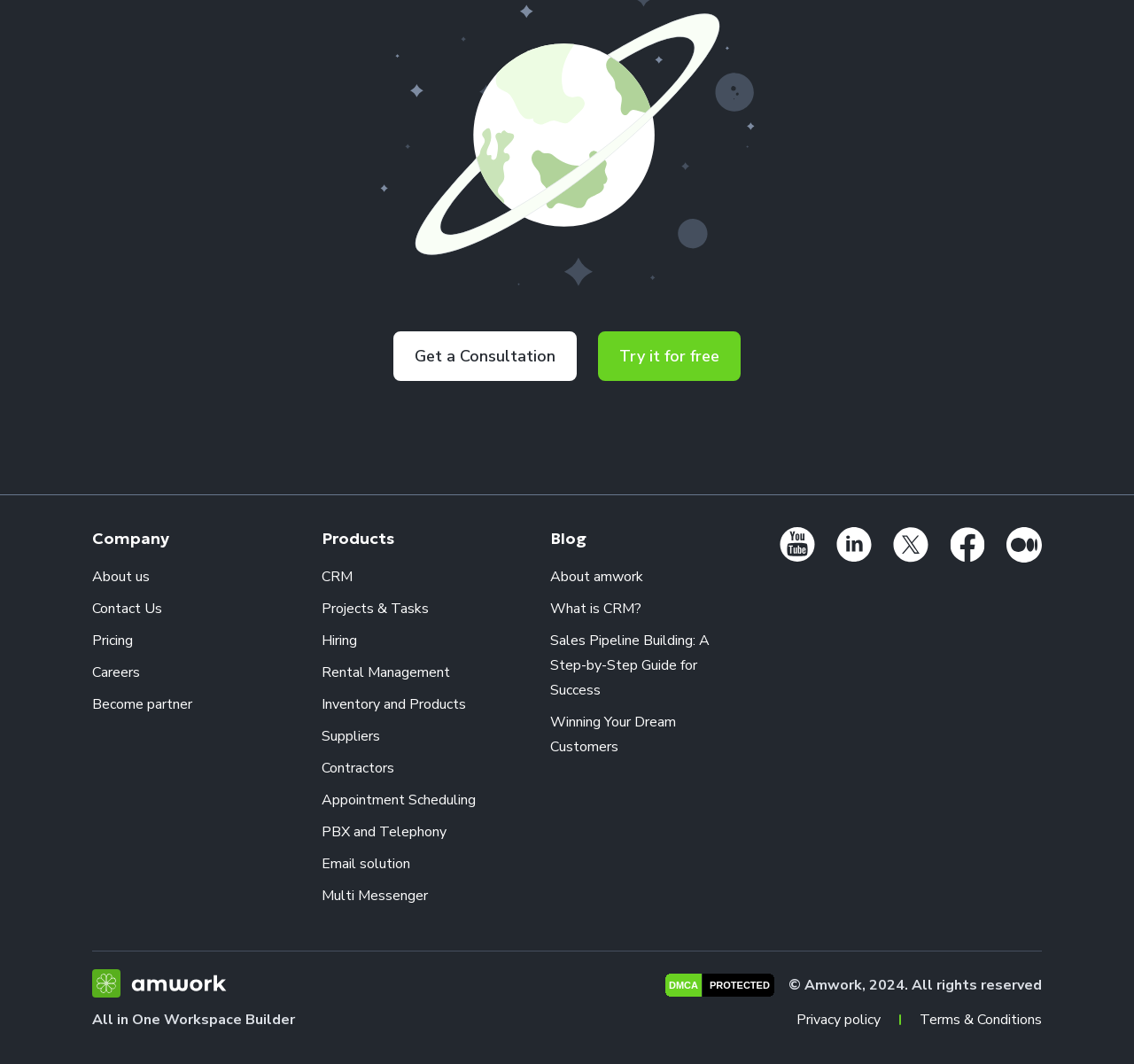Please respond in a single word or phrase: 
What is the text of the button at the top right?

Get a Consultation